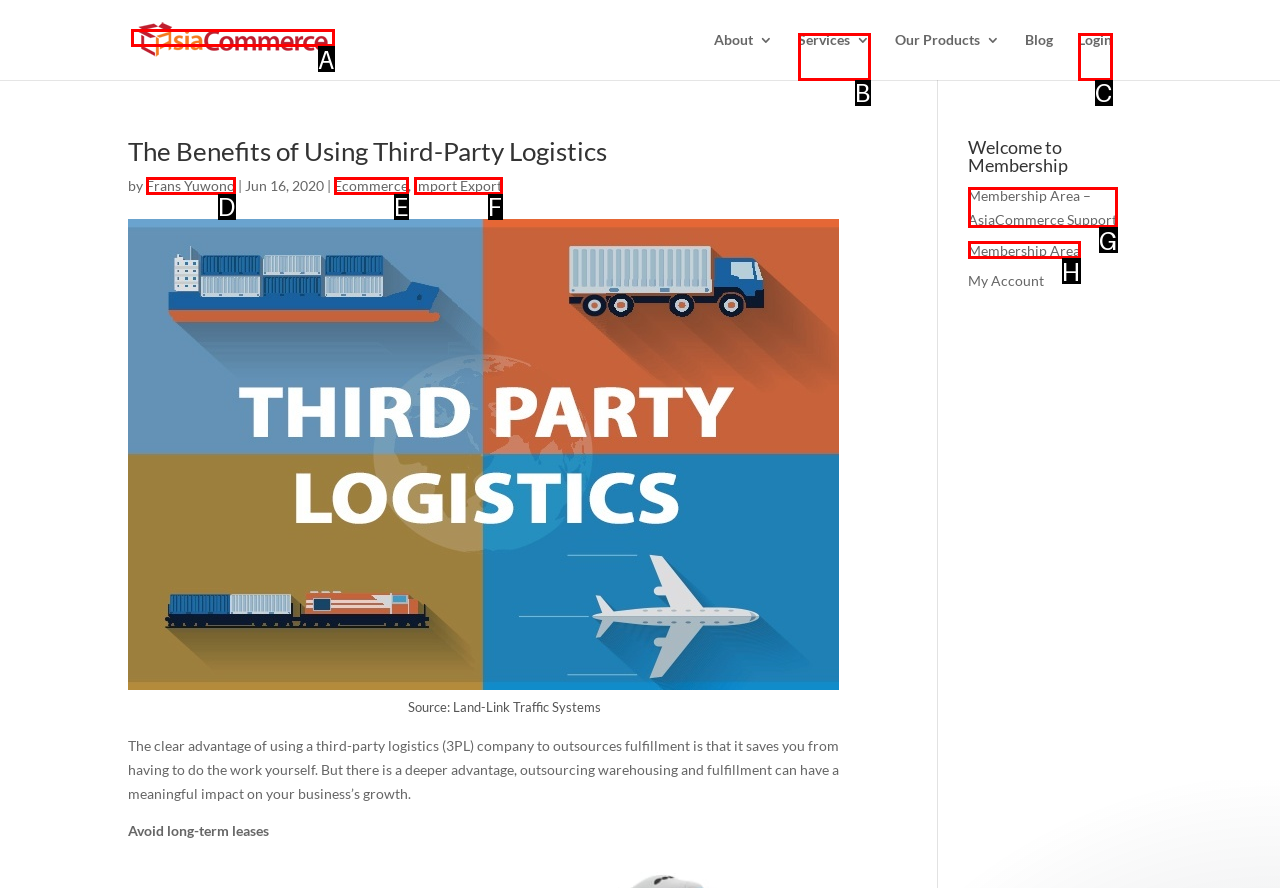Given the description: Membership Area – AsiaCommerce Support, identify the HTML element that fits best. Respond with the letter of the correct option from the choices.

G